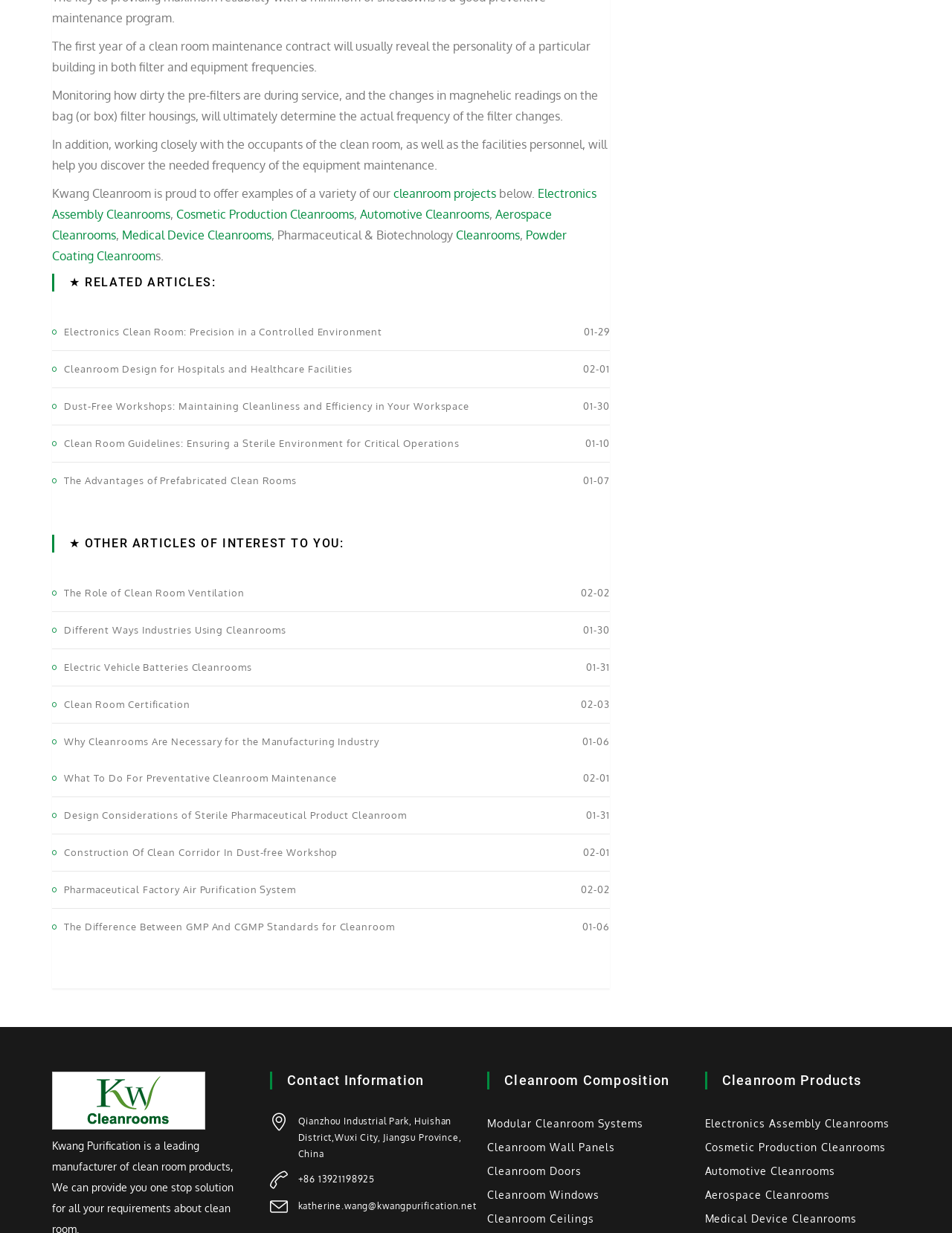Identify the bounding box coordinates for the element you need to click to achieve the following task: "Click on 'cleanroom projects'". Provide the bounding box coordinates as four float numbers between 0 and 1, in the form [left, top, right, bottom].

[0.413, 0.151, 0.521, 0.163]